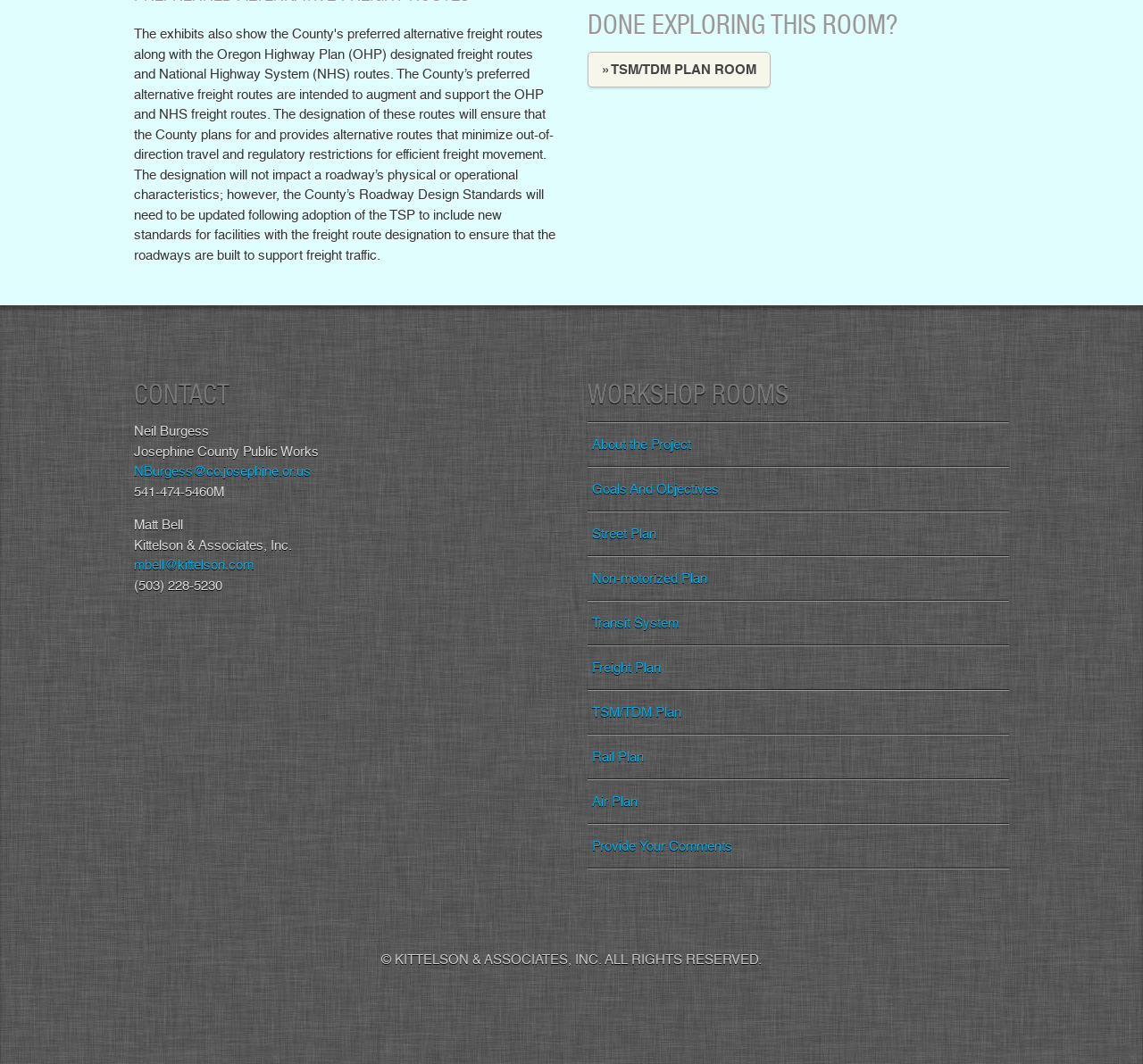Find the bounding box coordinates for the HTML element described in this sentence: "Rail Plan". Provide the coordinates as four float numbers between 0 and 1, in the format [left, top, right, bottom].

[0.514, 0.691, 0.883, 0.733]